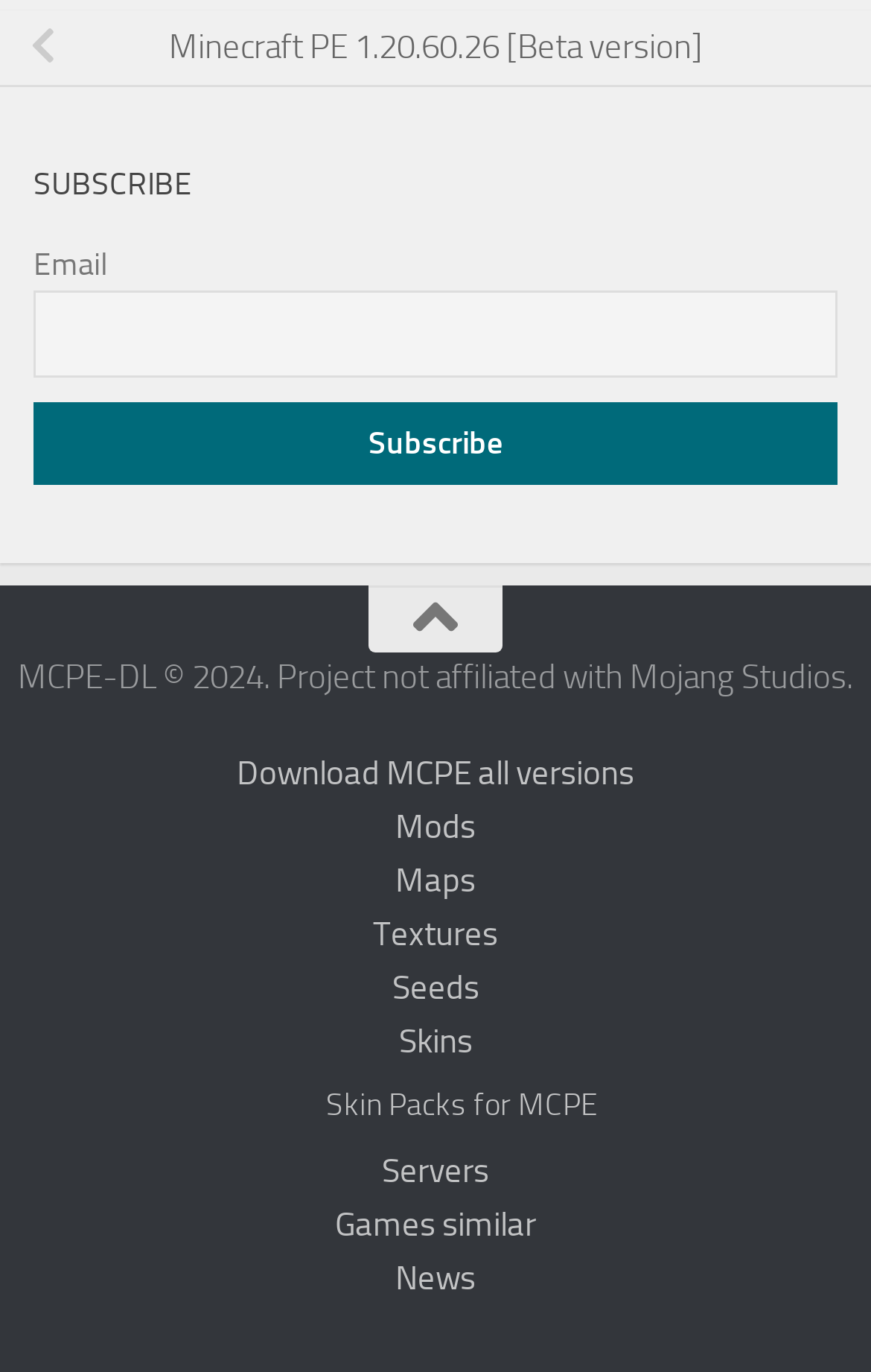Answer the question below with a single word or a brief phrase: 
What is the beta version of Minecraft PE?

1.20.60.26